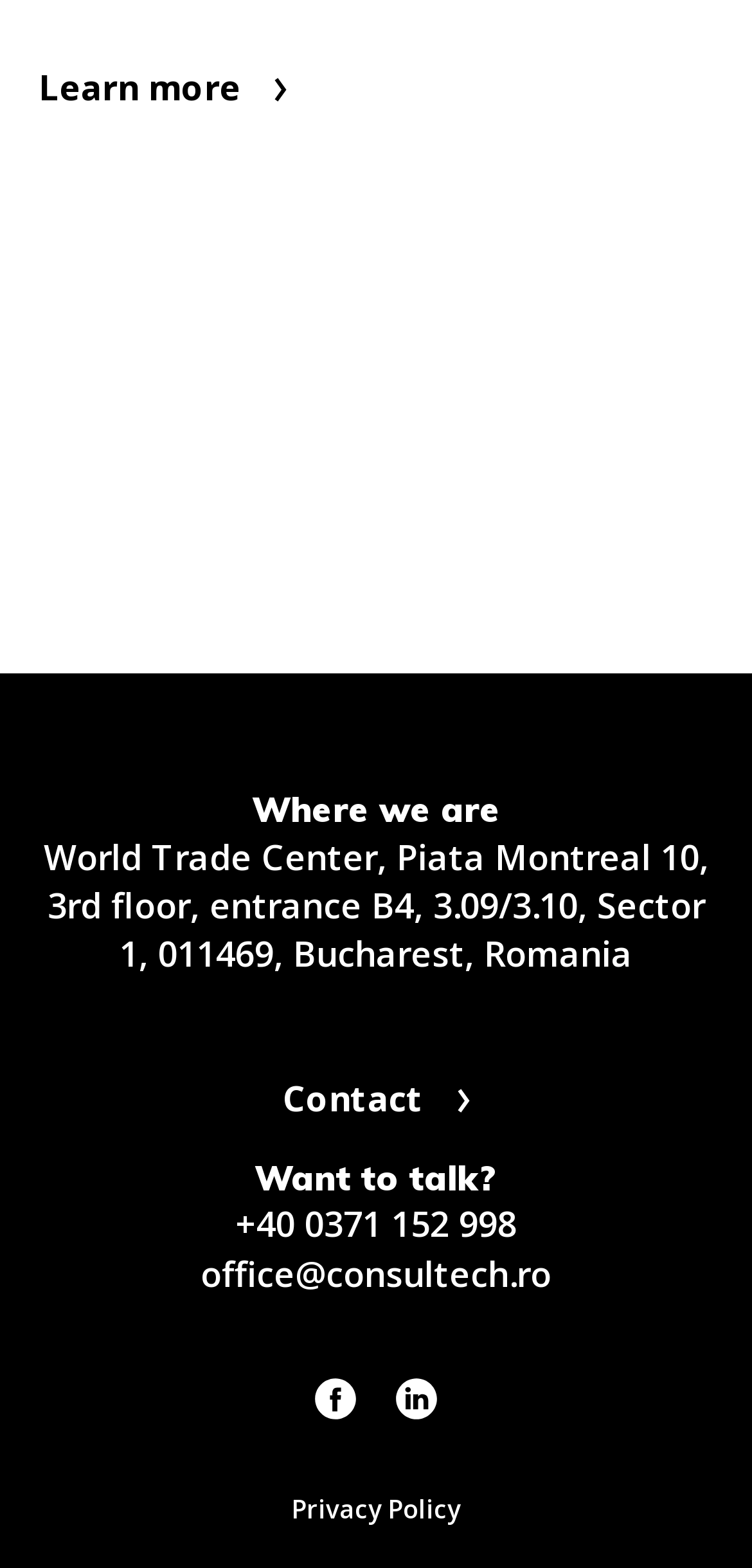Respond to the following question using a concise word or phrase: 
How many figures are displayed on the webpage?

5